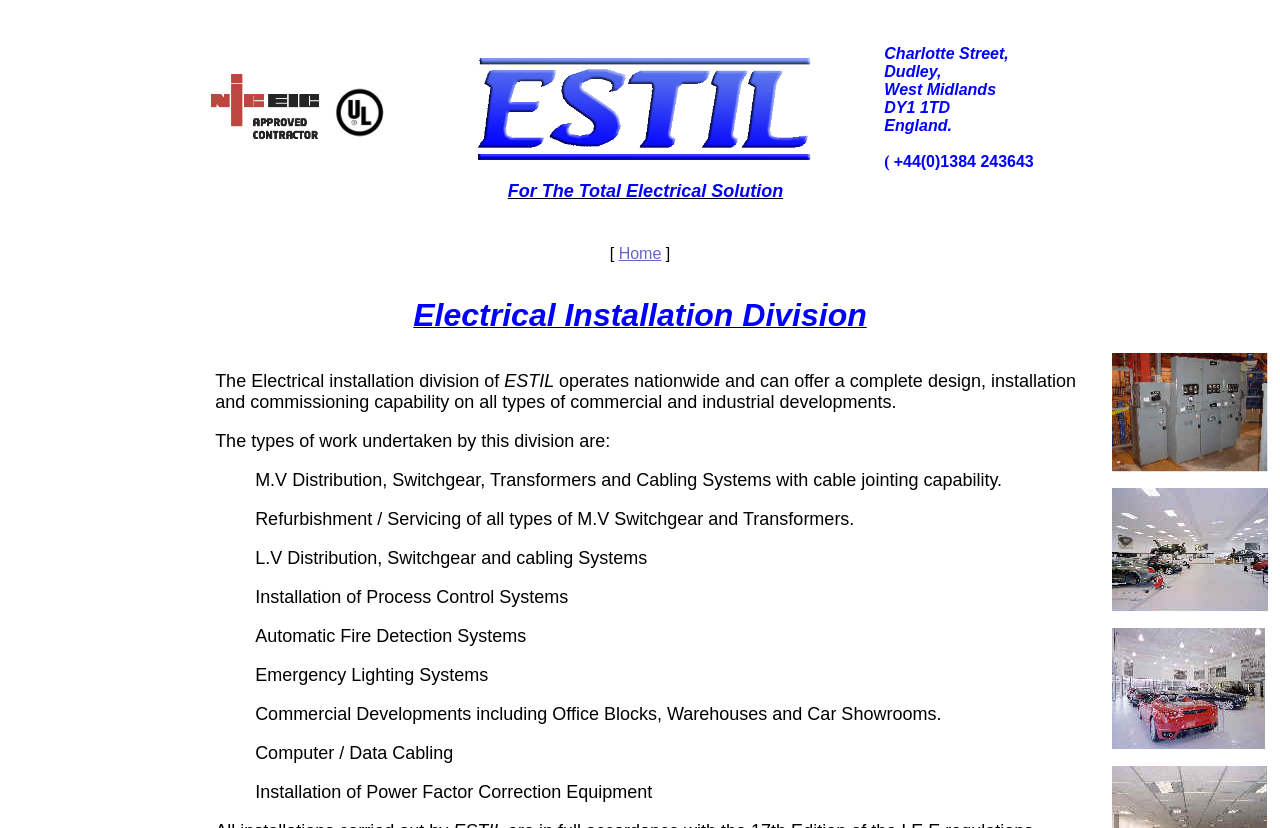What is the company name?
We need a detailed and exhaustive answer to the question. Please elaborate.

The company name is mentioned in the top-left corner of the webpage, which is also the title of the webpage. It is written in a table cell with a bounding box of [0.006, 0.01, 0.994, 0.359].